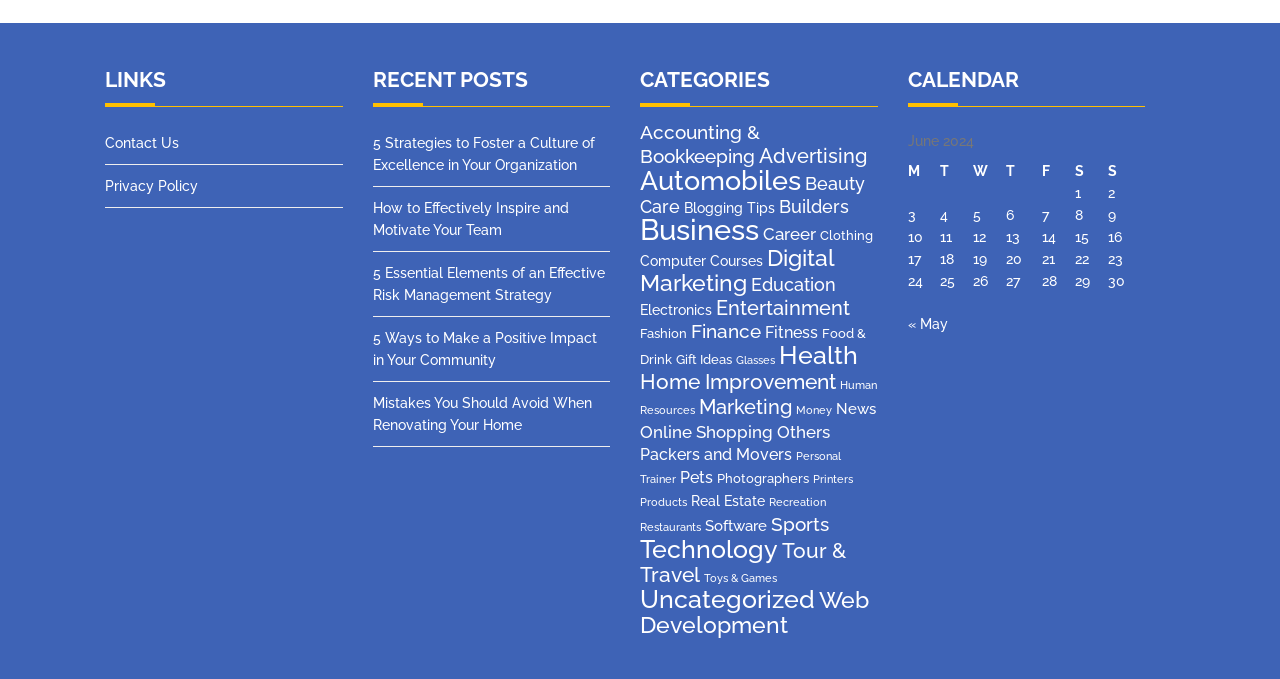Please provide a one-word or phrase answer to the question: 
What is the link text of the first link in the 'LINKS' section?

Contact Us